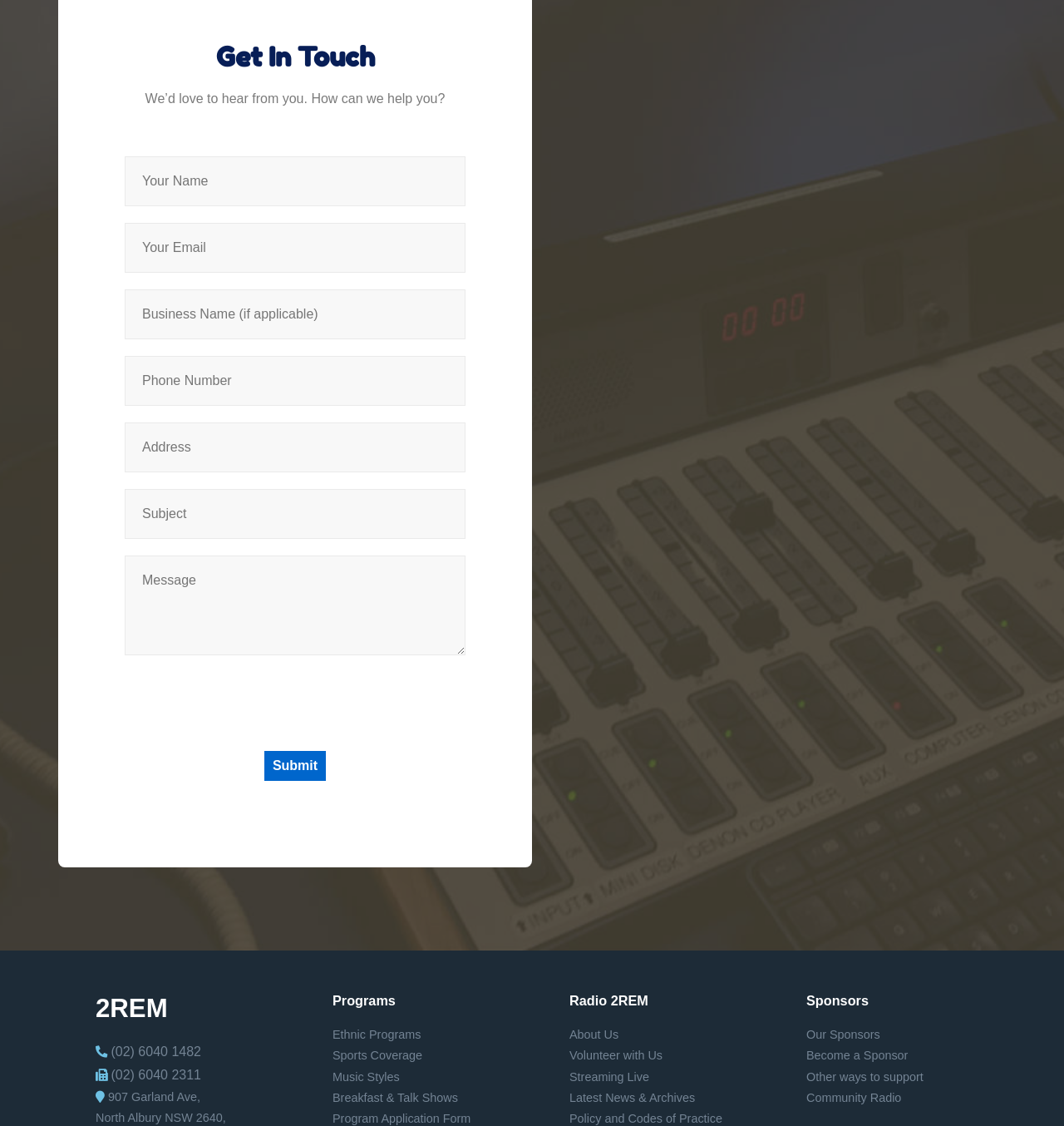Use a single word or phrase to respond to the question:
What is the required information to submit the form?

Name, Email, Comment or Message